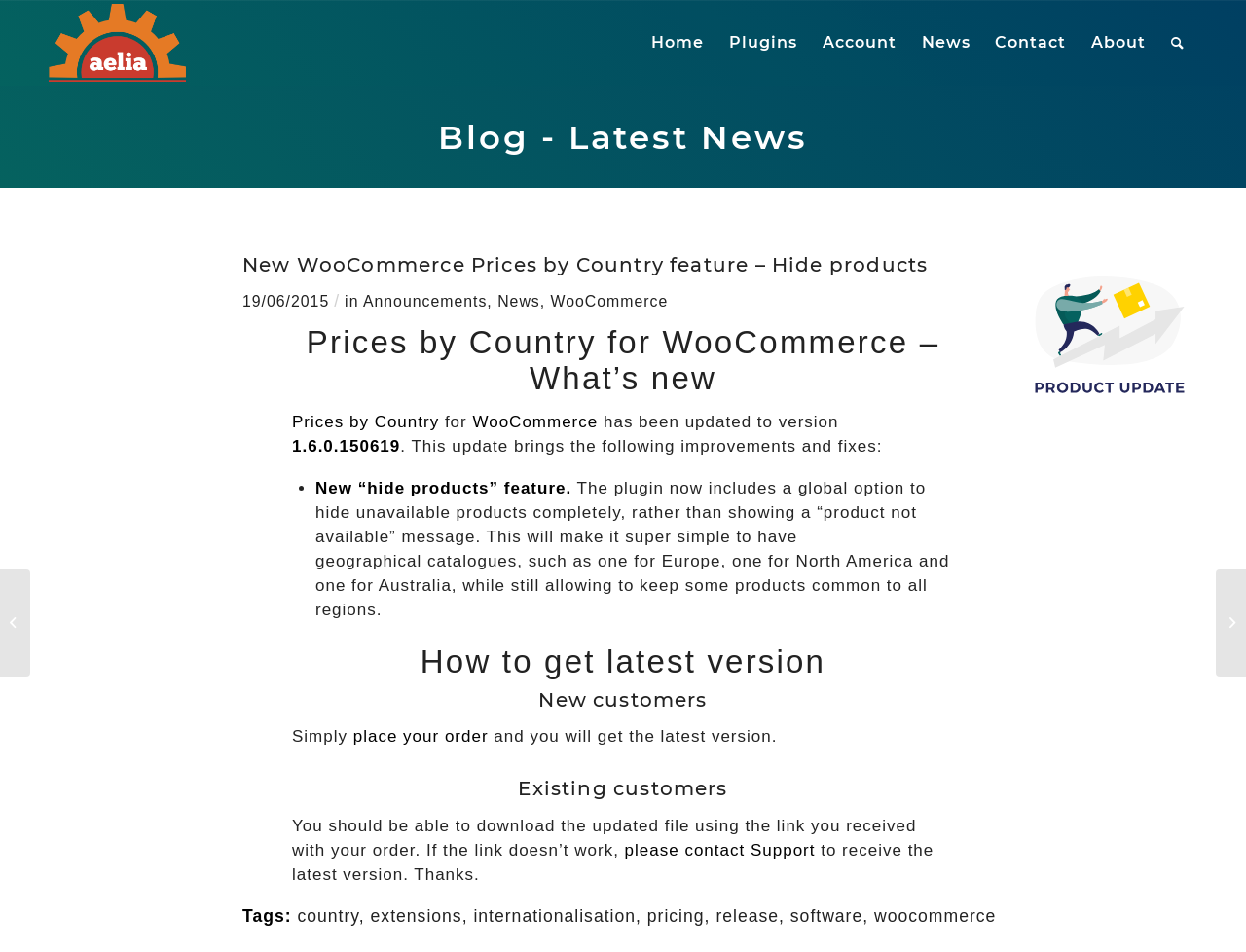Offer a meticulous description of the webpage's structure and content.

This webpage is about WooCommerce Prices by Country, a plugin for WooCommerce. At the top, there is a menu bar with links to "Home", "Plugins", "Account", "News", "Contact", and "About". Below the menu bar, there is a link to "Blog - Latest News" with an icon. 

On the left side, there is a section with a heading "New WooCommerce Prices by Country feature – Hide products" and a time stamp "19/06/2015". This section describes the new feature of hiding unavailable products, making it easier to have geographical catalogues. 

Below this section, there is another heading "Prices by Country for WooCommerce – What’s new" with links to "Prices by Country" and "WooCommerce". This section explains that the plugin has been updated to version 1.6.0.150619, which brings improvements and fixes, including the new "hide products" feature. 

The webpage then lists the improvements and fixes, including the new feature, in a bullet point list. 

Further down, there are headings "How to get latest version", "New customers", and "Existing customers", which provide instructions on how to get the latest version of the plugin. 

At the bottom of the page, there is a footer section with links to tags, including "country", "extensions", "internationalisation", "pricing", "release", "software", and "woocommerce". 

On the right side, there are two links to other news articles, "New product – WooCommerce PayPal Express Multi-account news icon" and "WooCommerce Currency Switcher 3.7.2.150630", with a news icon next to each link.